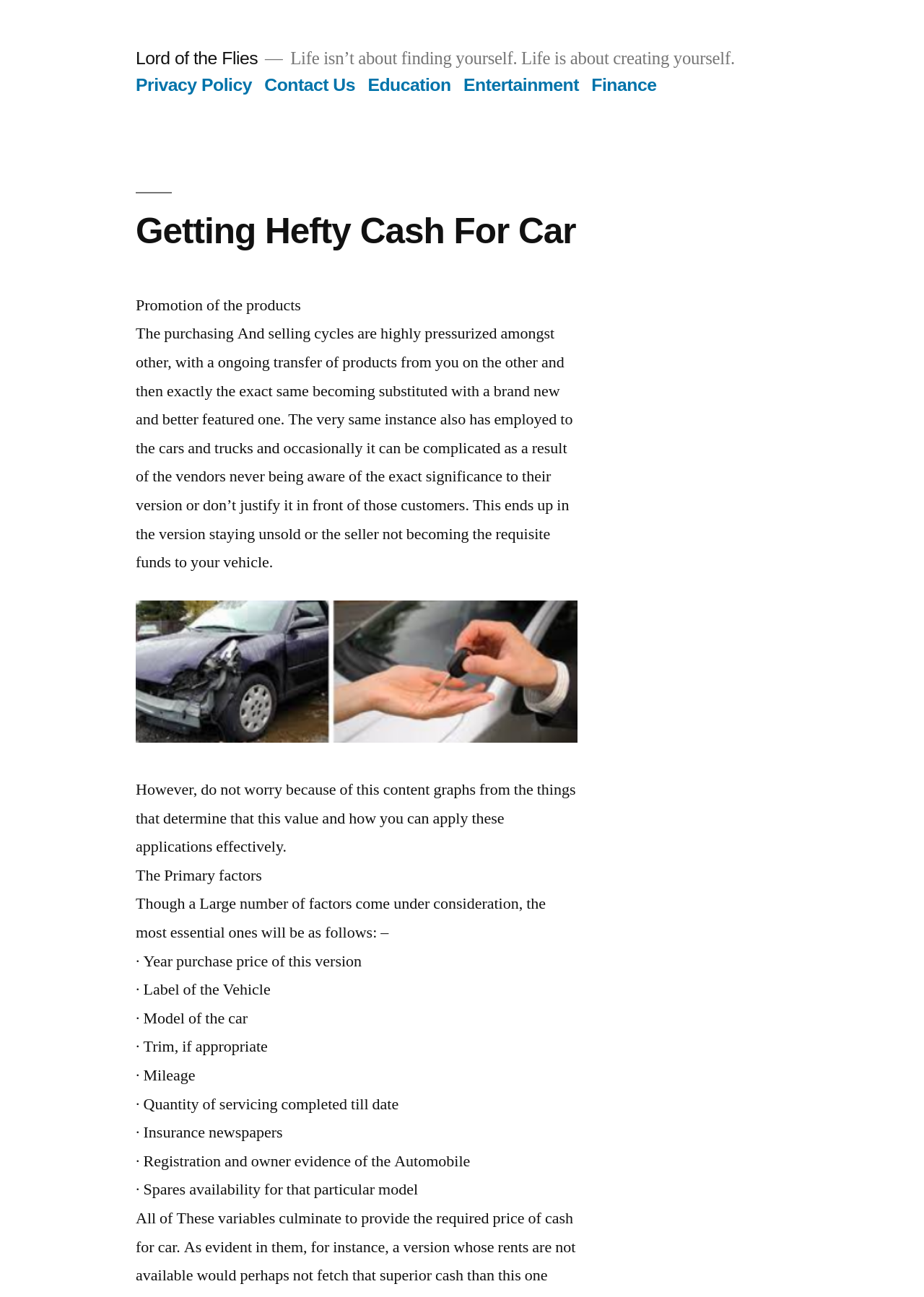Locate the headline of the webpage and generate its content.

Getting Hefty Cash For Car